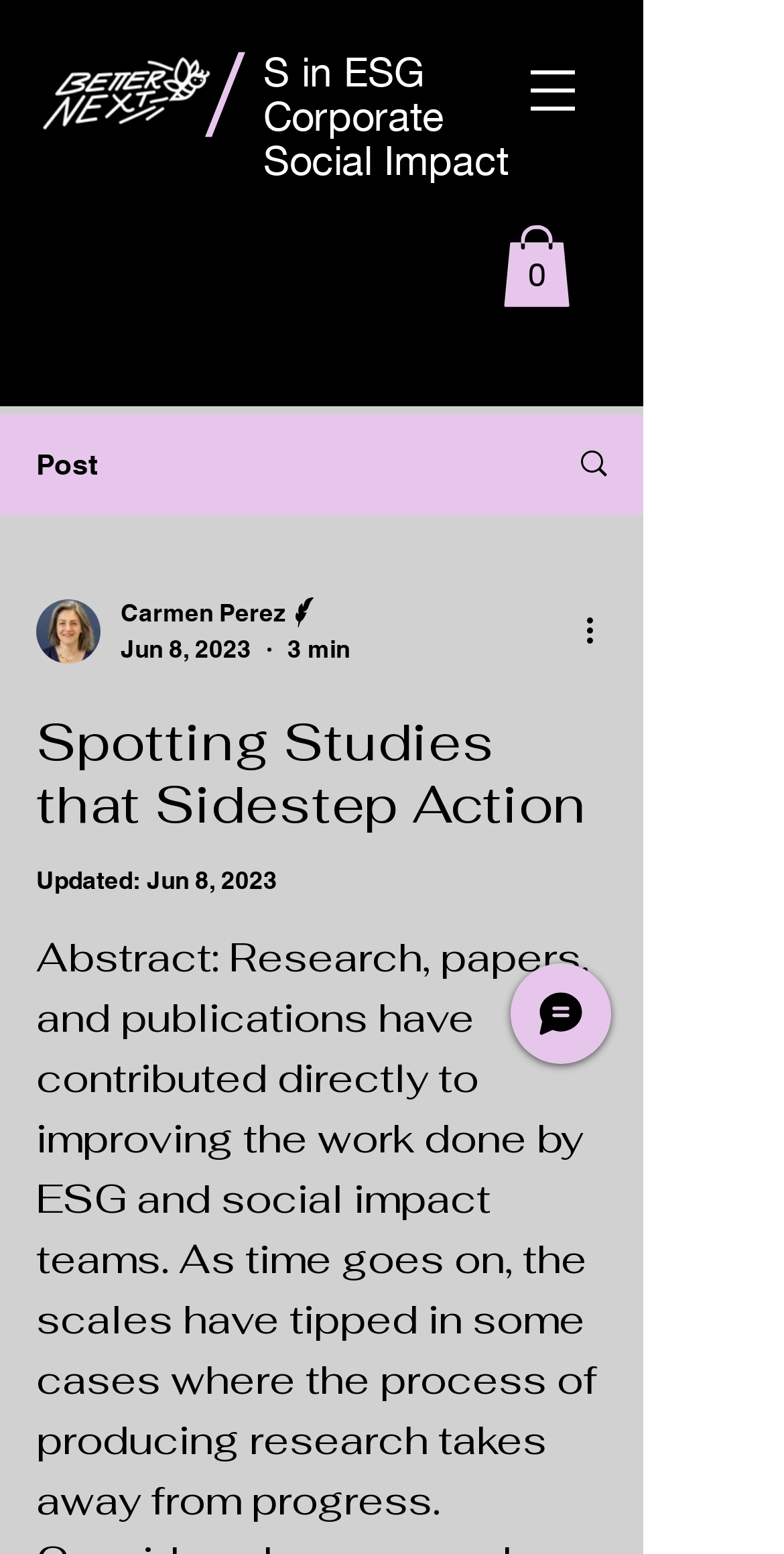Please answer the following question using a single word or phrase: 
What is the text above the 'Cart with 0 items' link?

Corporate Social Impact